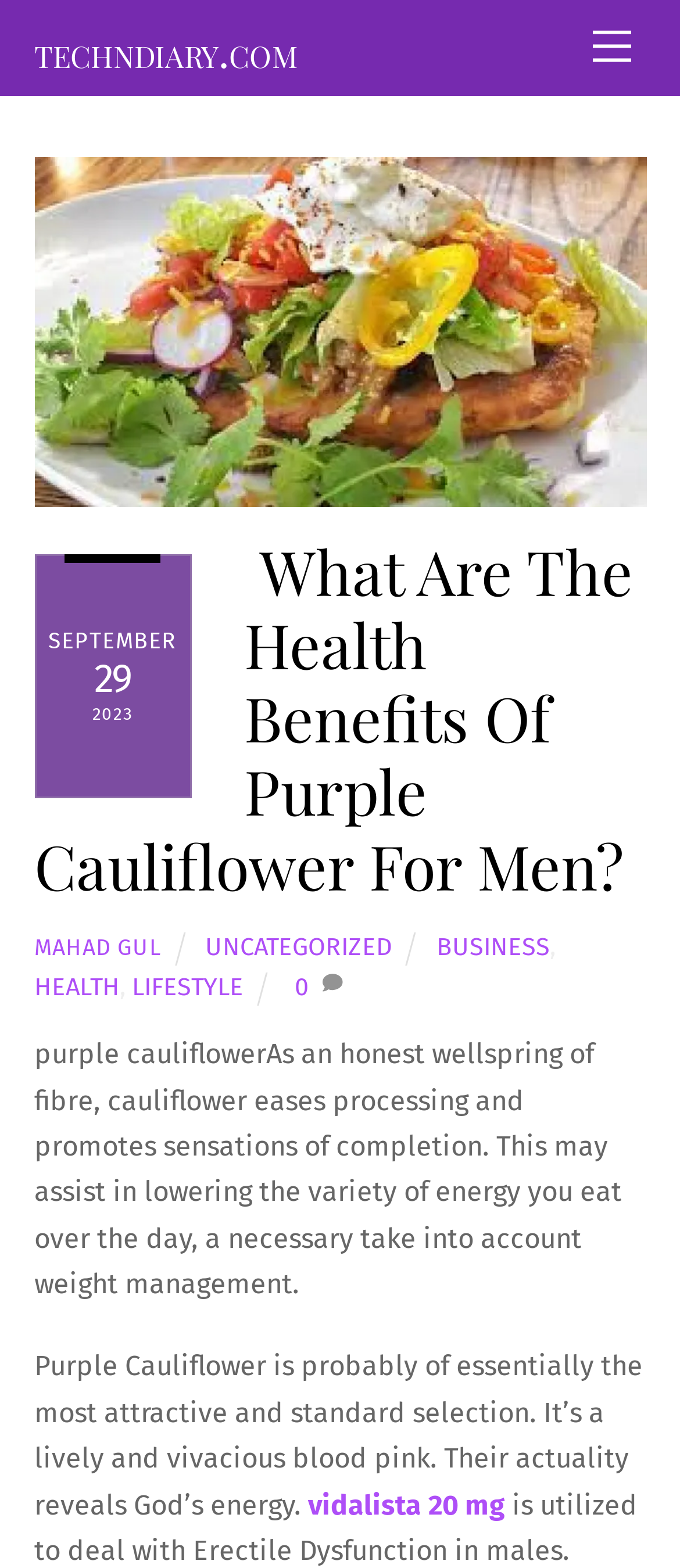Describe all the significant parts and information present on the webpage.

The webpage is about the health benefits of purple cauliflower for men. At the top right corner, there is a "Menu" link. On the top left, there is a link to the website "techndiary.com" with a figure below it. Below the figure, there is a link to "Foods" with an image next to it. 

To the right of the image, there is a time element showing the date "September 29, 2023". Below the date, there is a heading that repeats the title of the webpage, "What Are The Health Benefits Of Purple Cauliflower For Men?". 

Below the heading, there are several links to different categories, including "MAHAD GUL", "UNCATEGORIZED", "BUSINESS", "HEALTH", "LIFESTYLE", and a link to a post with 0 comments. 

The main content of the webpage is divided into two paragraphs. The first paragraph explains how cauliflower is a good source of fiber, which can help with digestion and promote feelings of fullness, leading to weight management. The second paragraph describes the appearance of purple cauliflower and its significance.

At the bottom of the page, there is a link to "vidalista 20 mg", which is used to treat Erectile Dysfunction in males. On the bottom right corner, there is a "Back To Top" link.